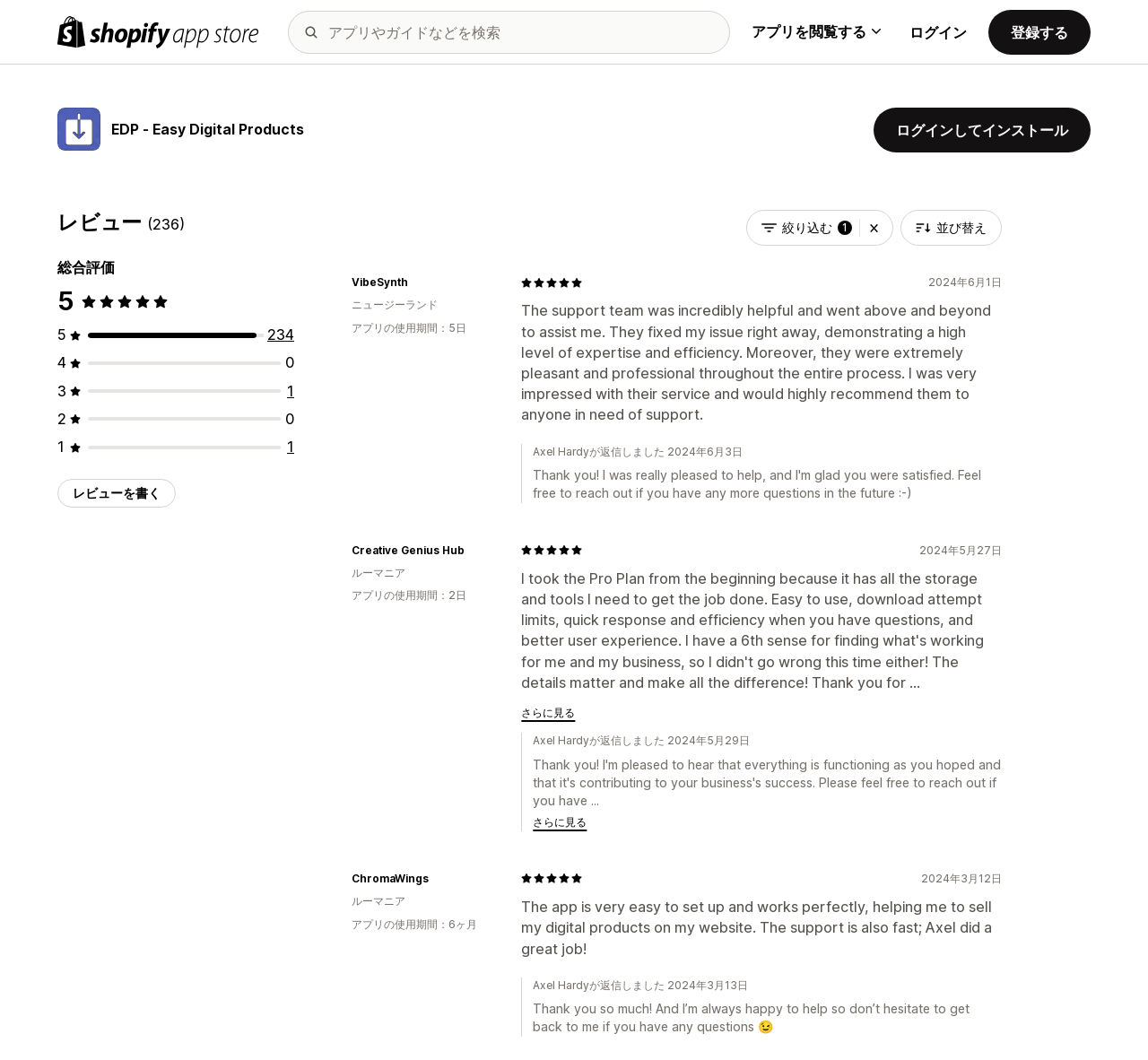Please find the bounding box for the following UI element description. Provide the coordinates in (top-left x, top-left y, bottom-right x, bottom-right y) format, with values between 0 and 1: レビューを書く

[0.05, 0.452, 0.153, 0.479]